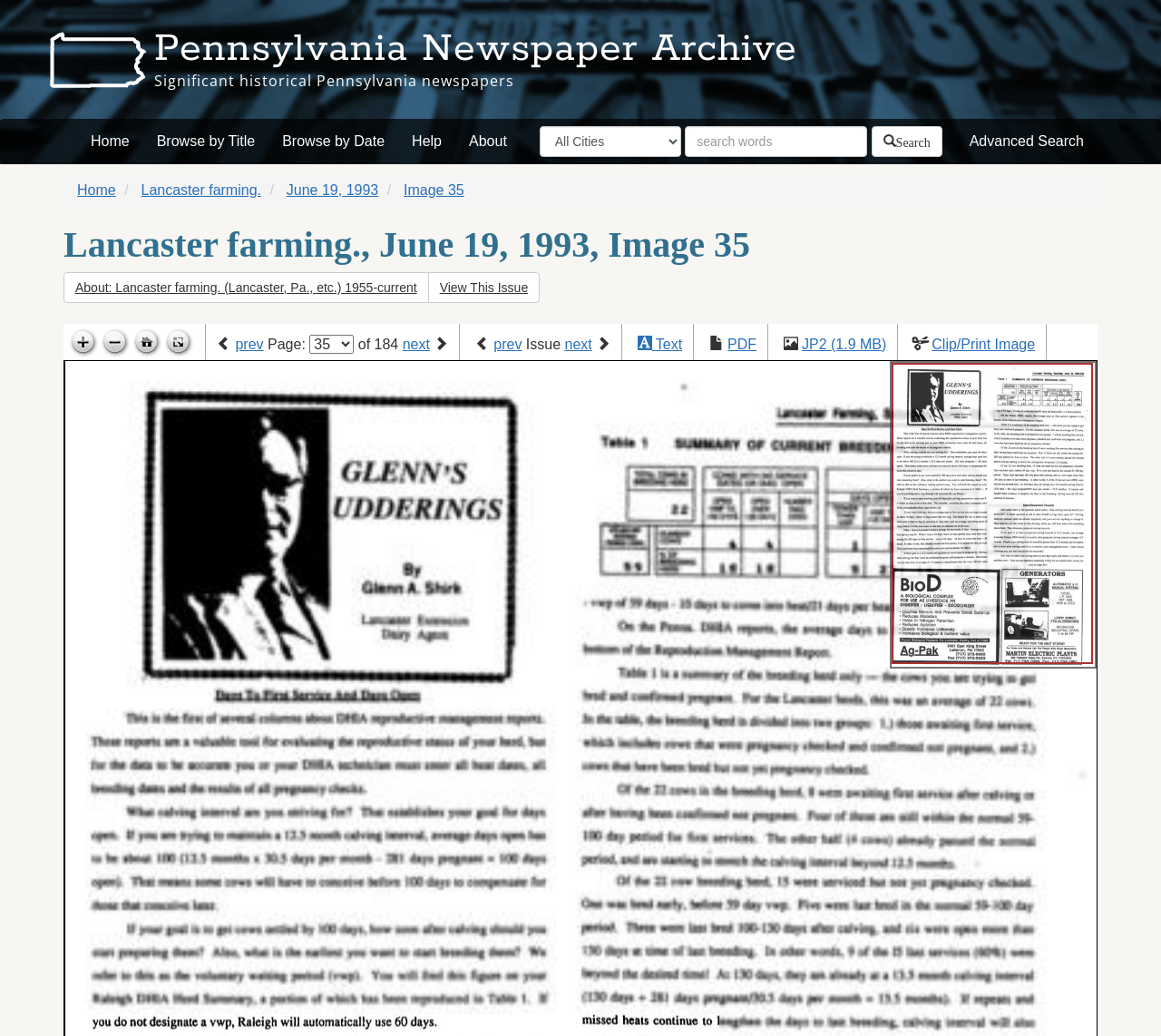Identify the bounding box coordinates of the HTML element based on this description: "View This Issue".

[0.368, 0.262, 0.465, 0.292]